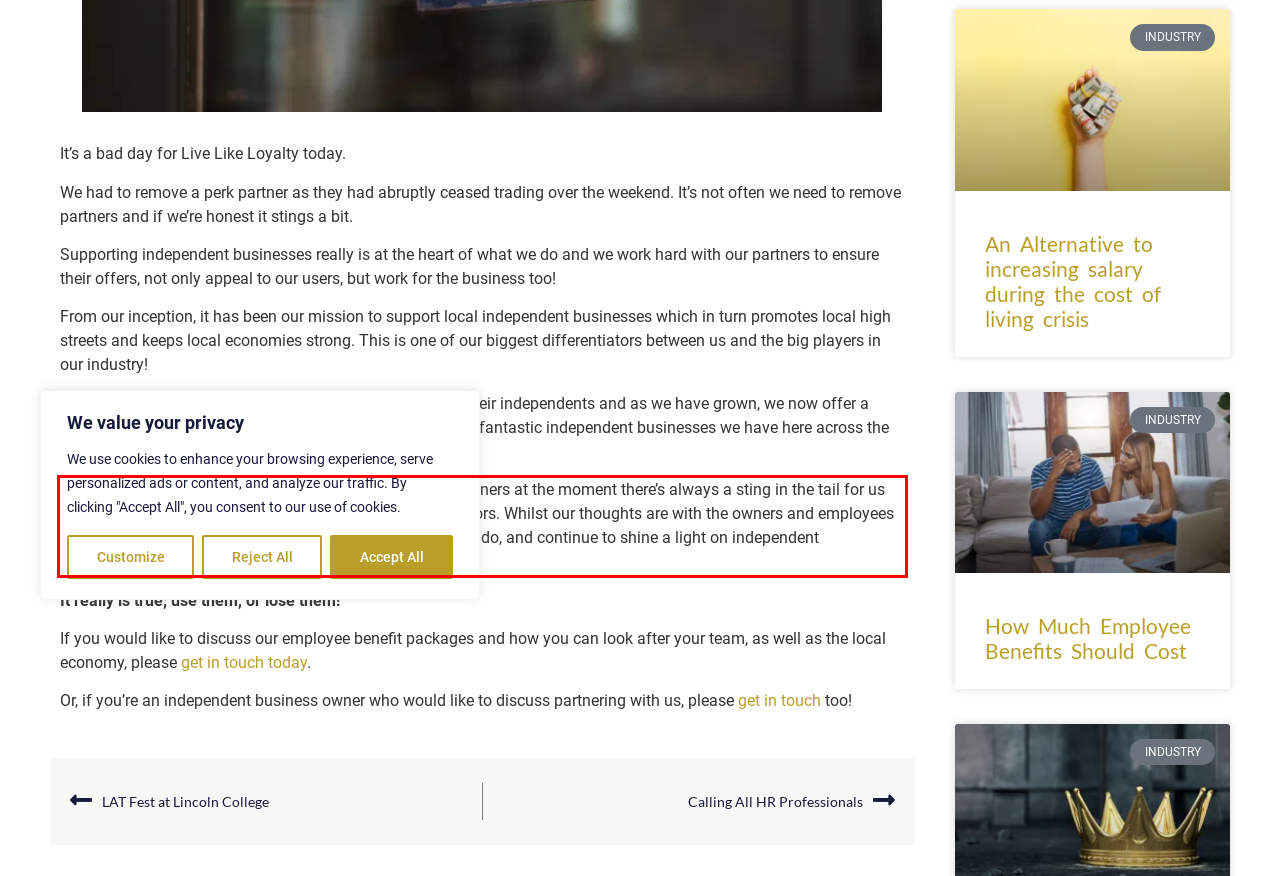You have a webpage screenshot with a red rectangle surrounding a UI element. Extract the text content from within this red bounding box.

Whilst we know there are lots of challenges for business owners at the moment there’s always a sting in the tail for us when a very much valued partner is forced to close their doors. Whilst our thoughts are with the owners and employees of the business, we are only spurred on more to do what we do, and continue to shine a light on independent businesses.